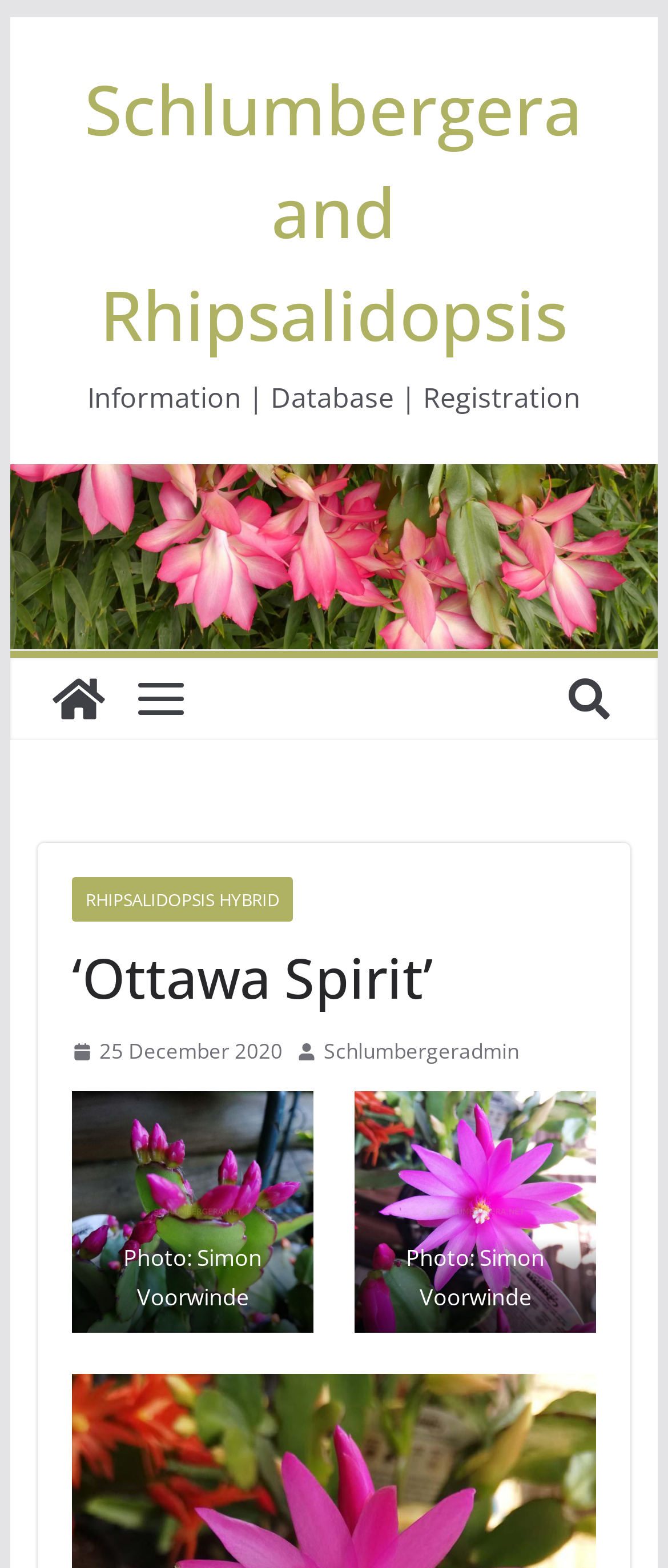Bounding box coordinates should be provided in the format (top-left x, top-left y, bottom-right x, bottom-right y) with all values between 0 and 1. Identify the bounding box for this UI element: Rhipsalidopsis Hybrid

[0.107, 0.559, 0.438, 0.587]